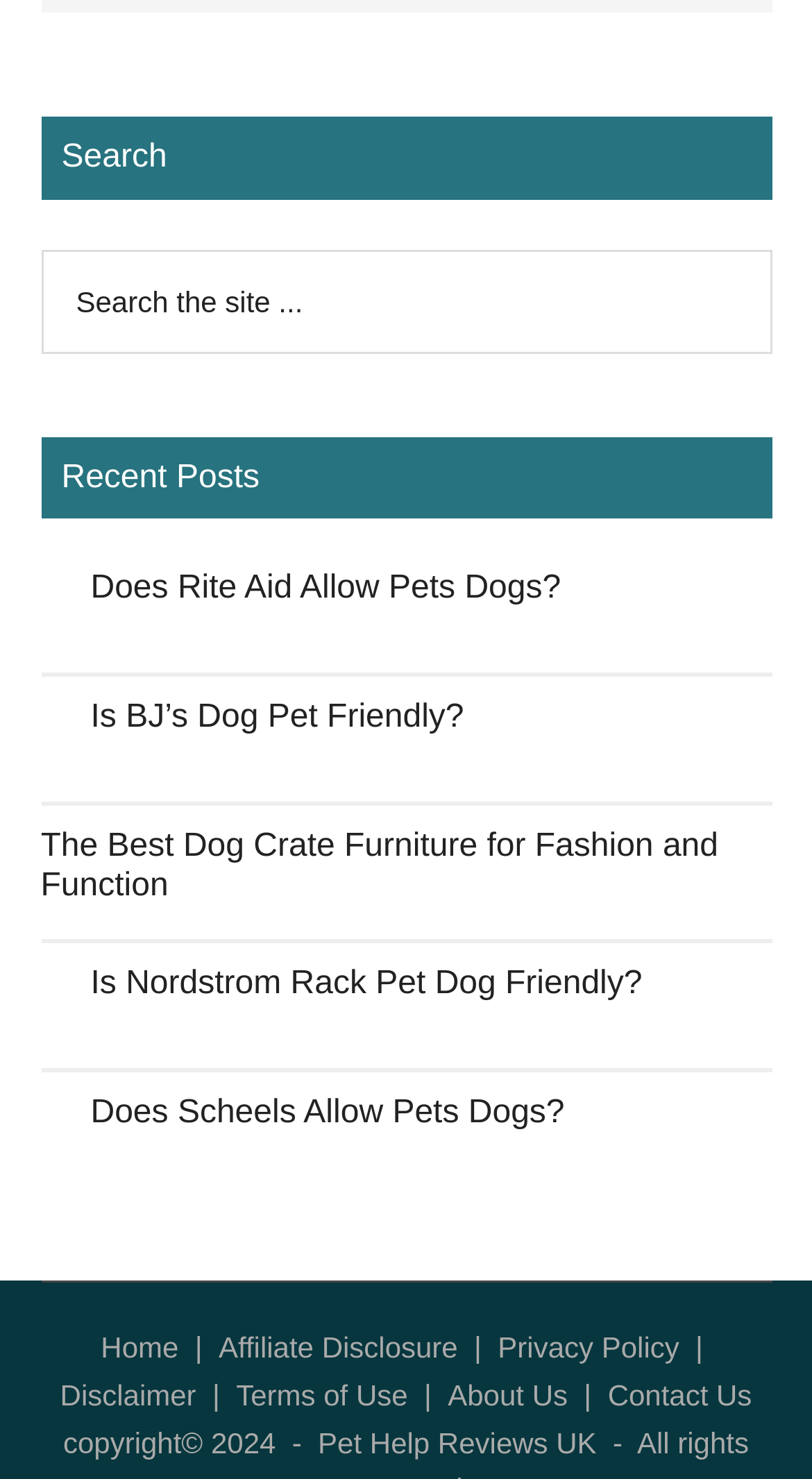Identify the bounding box coordinates necessary to click and complete the given instruction: "Click 'Contact Us' link".

[0.748, 0.932, 0.926, 0.954]